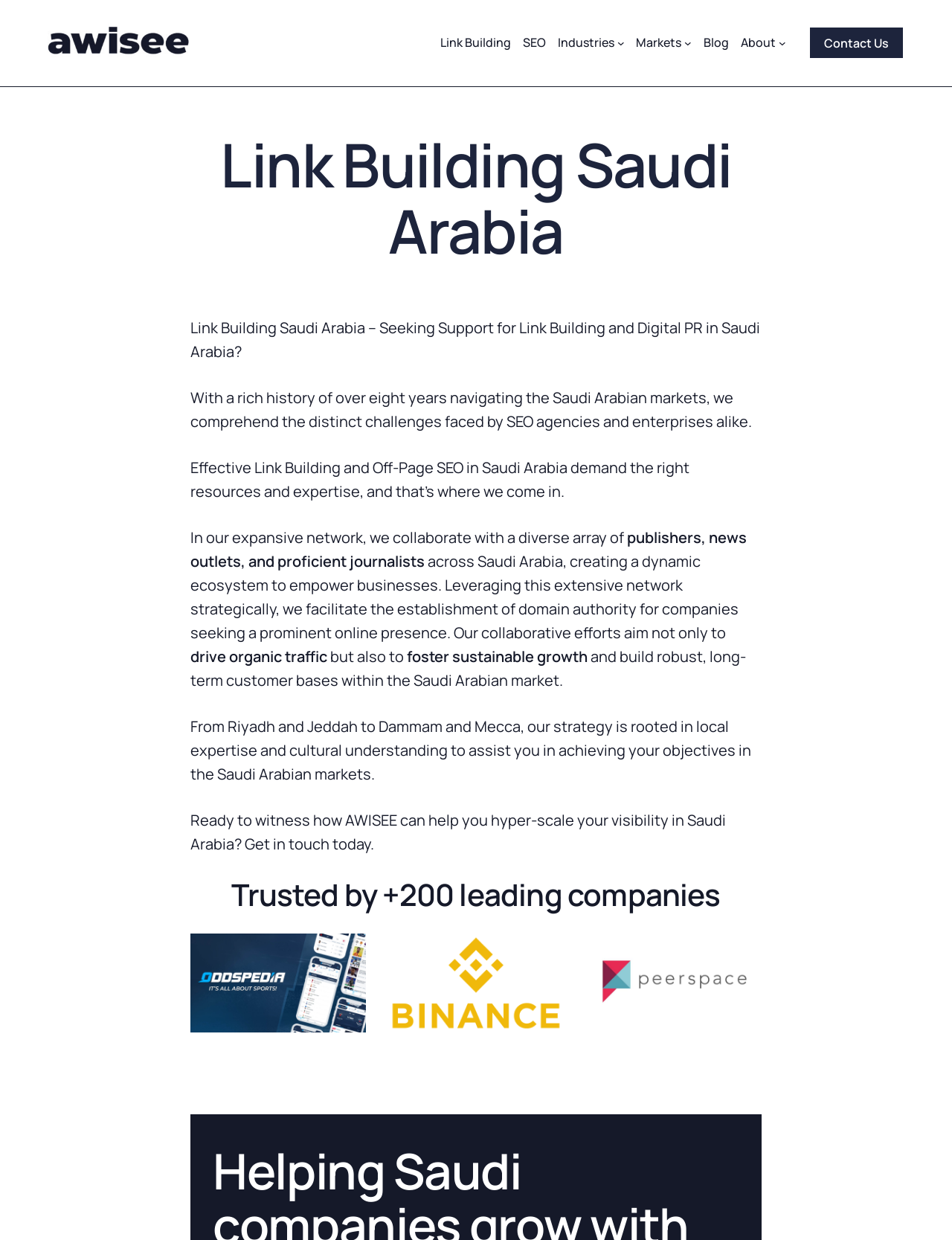Show the bounding box coordinates for the element that needs to be clicked to execute the following instruction: "Click the 'Contact Us' link". Provide the coordinates in the form of four float numbers between 0 and 1, i.e., [left, top, right, bottom].

[0.849, 0.021, 0.95, 0.048]